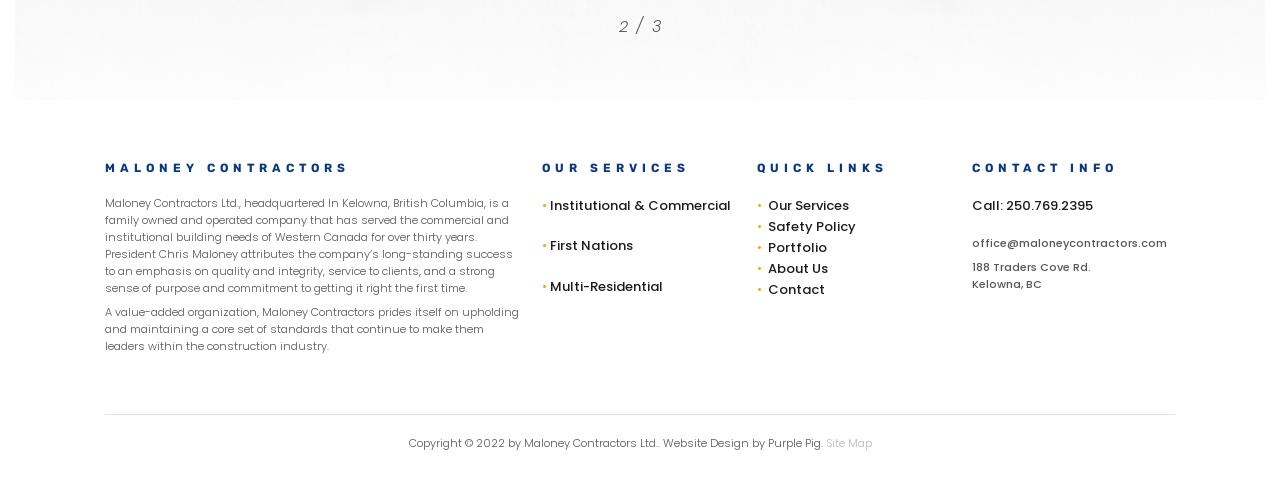Determine the bounding box coordinates of the clickable region to follow the instruction: "Click on Institutional & Commercial".

[0.43, 0.402, 0.571, 0.441]